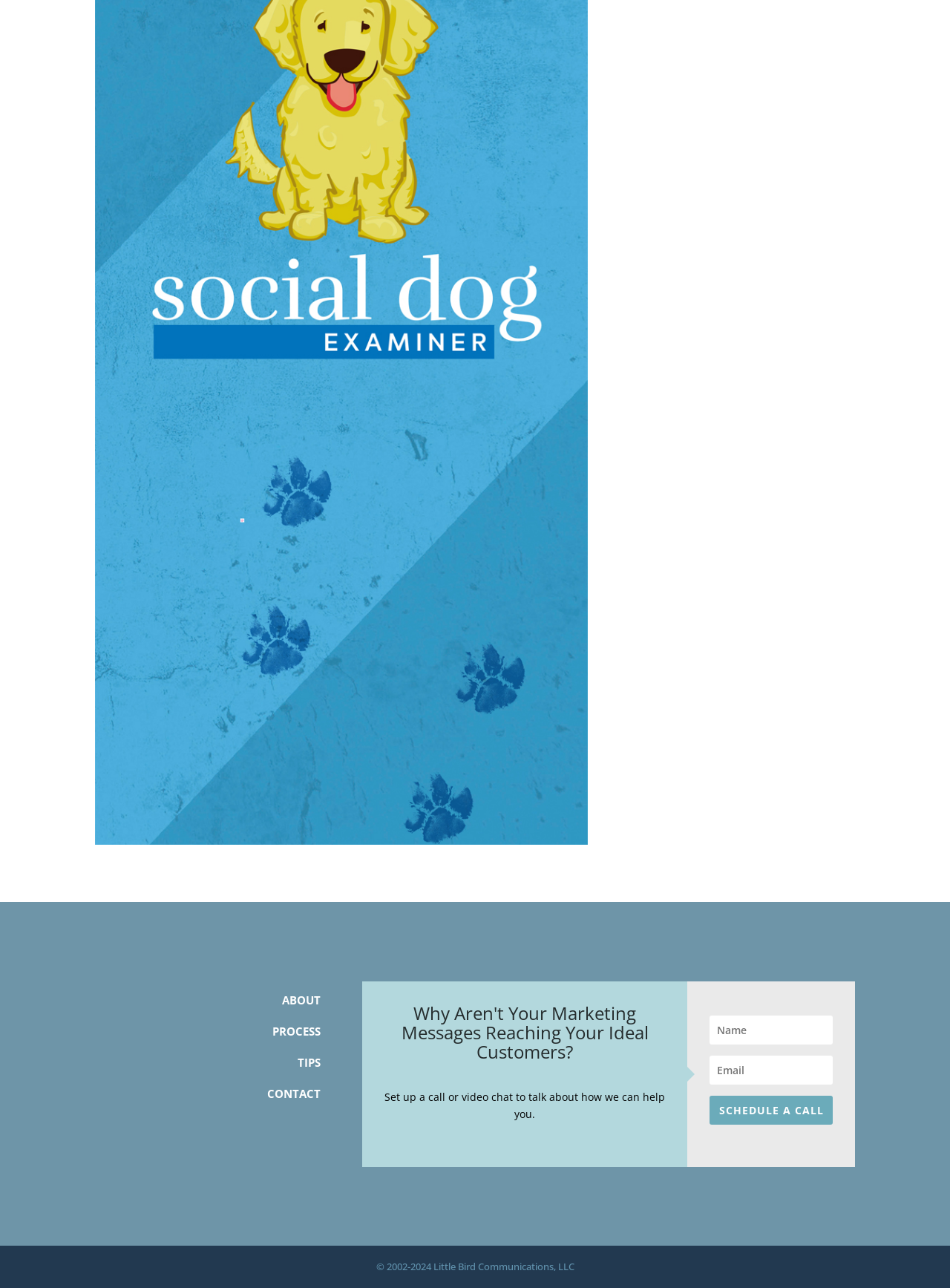Please examine the image and provide a detailed answer to the question: What are the navigation links?

The navigation links are located at the top of the webpage and provide access to different sections of the website, including ABOUT, PROCESS, TIPS, and CONTACT.